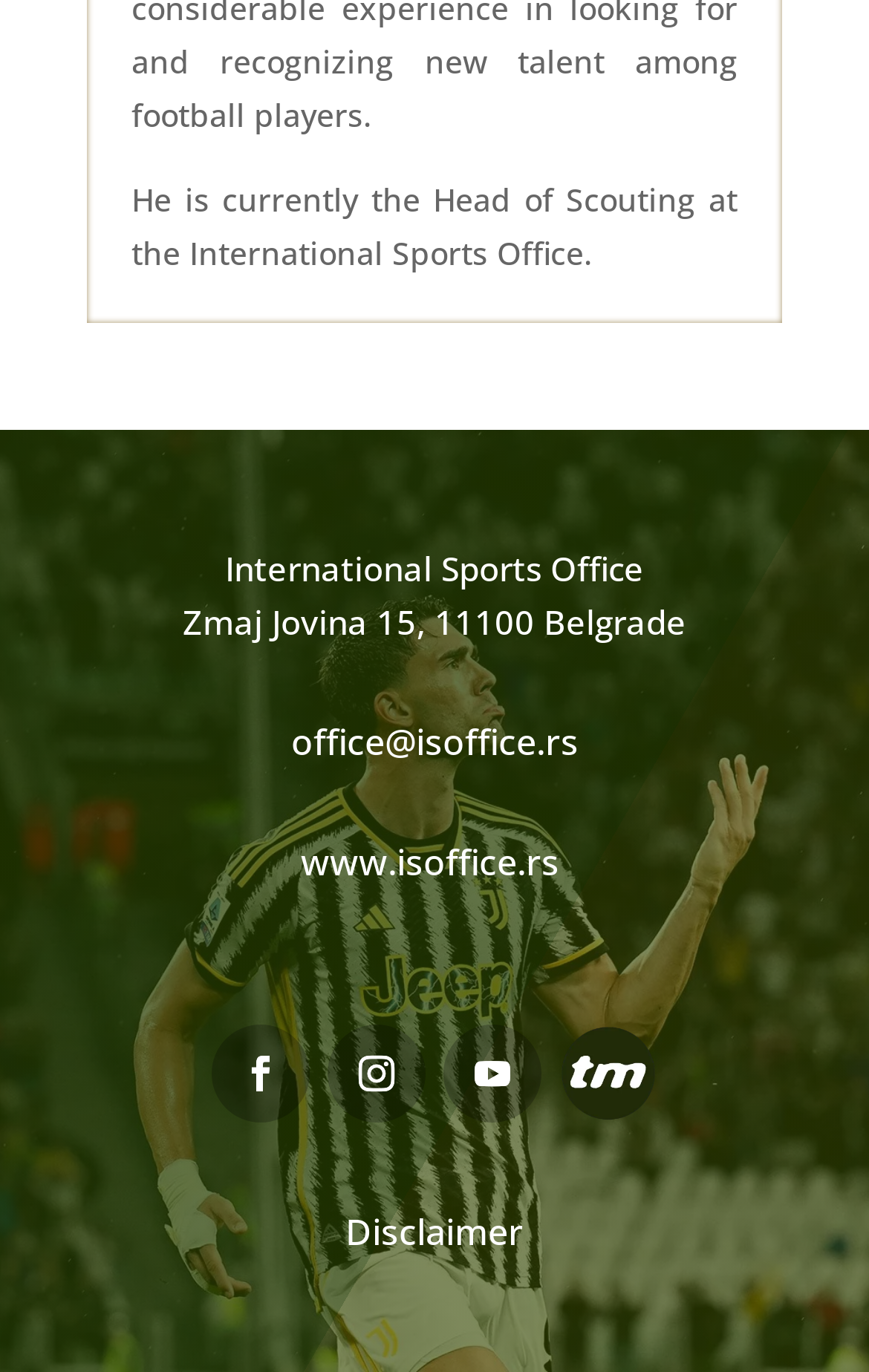Find and specify the bounding box coordinates that correspond to the clickable region for the instruction: "View social media profiles".

[0.244, 0.746, 0.356, 0.817]